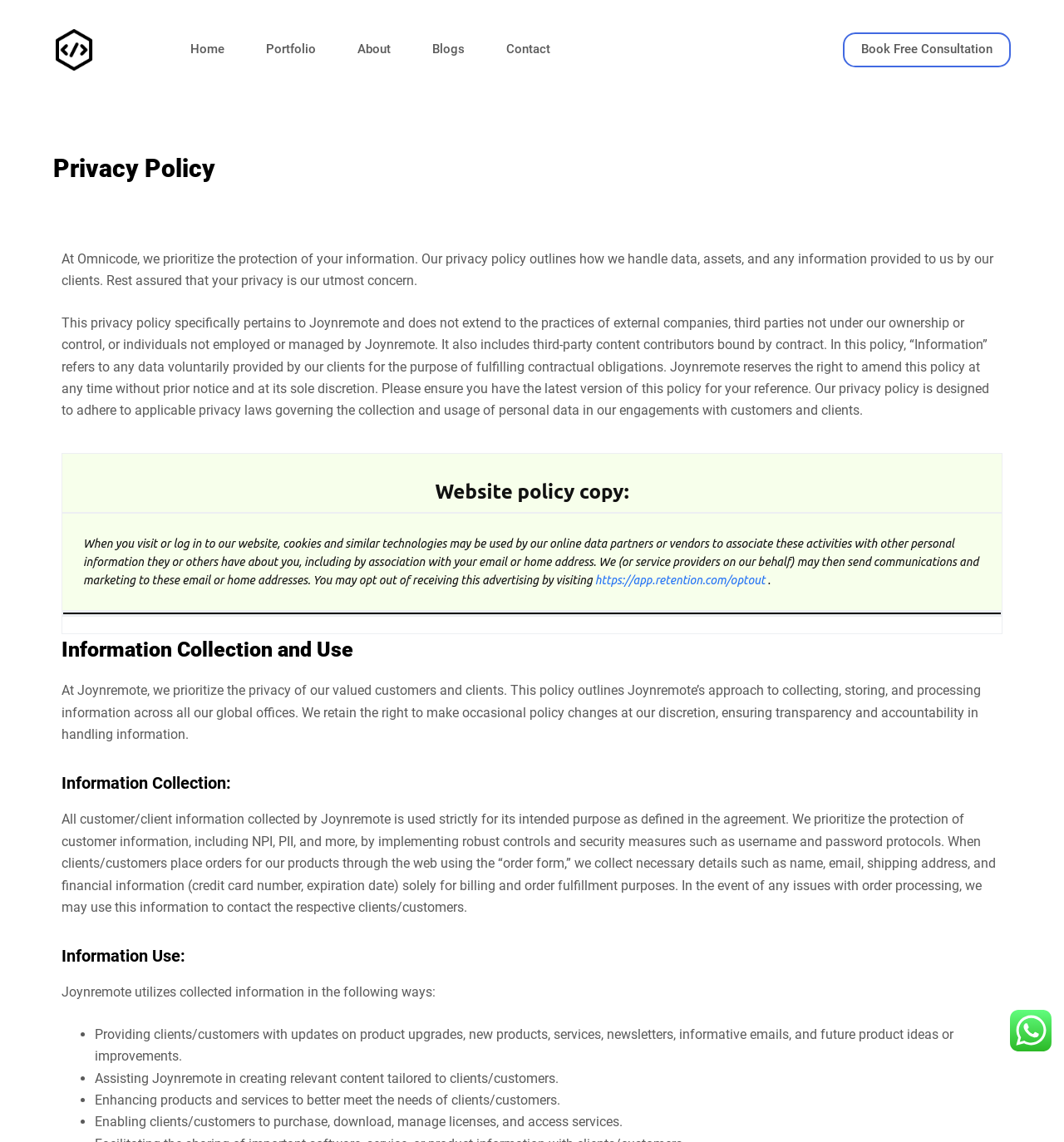Please predict the bounding box coordinates of the element's region where a click is necessary to complete the following instruction: "Click the 'Skip to content' link". The coordinates should be represented by four float numbers between 0 and 1, i.e., [left, top, right, bottom].

[0.0, 0.0, 0.031, 0.015]